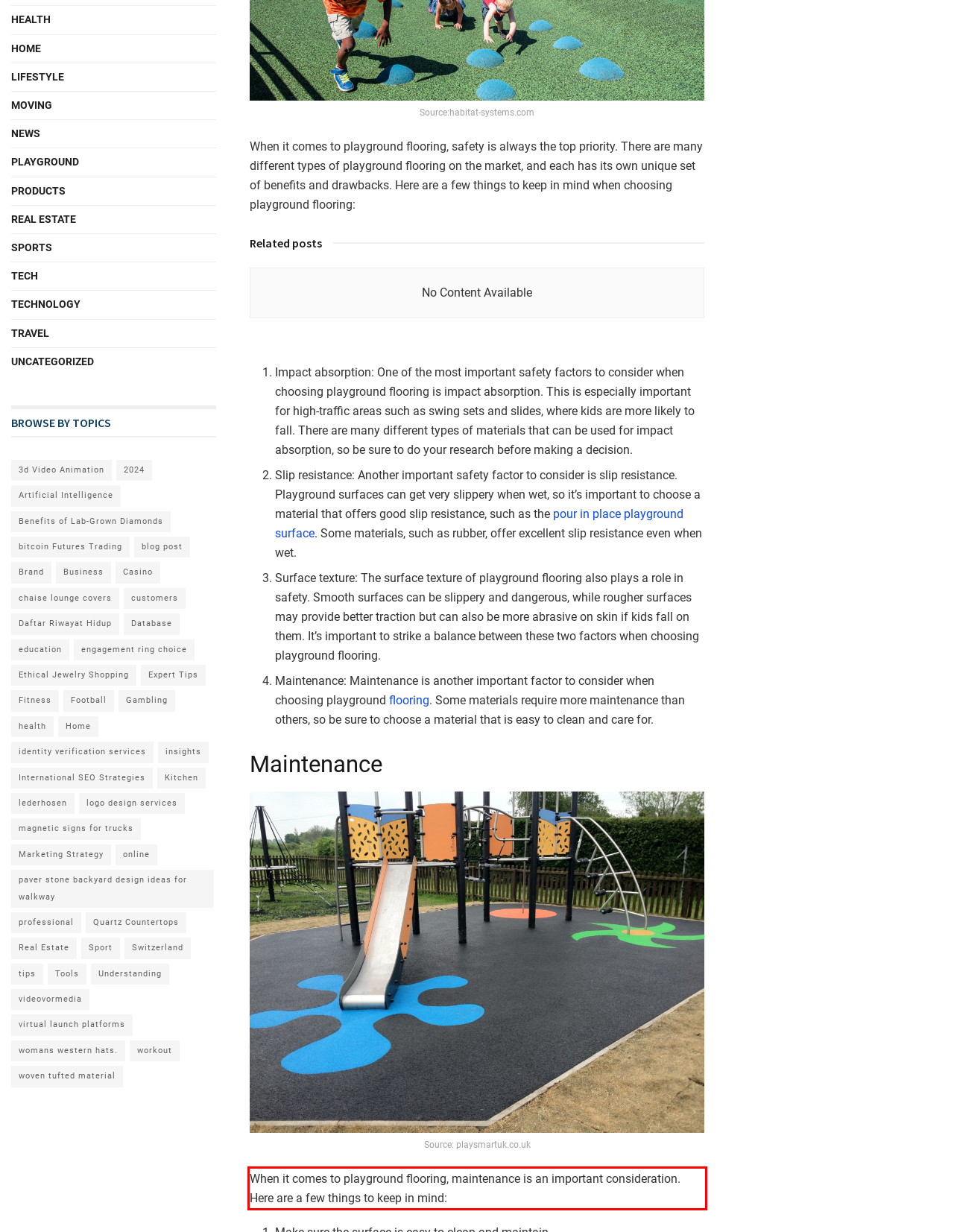Please examine the webpage screenshot containing a red bounding box and use OCR to recognize and output the text inside the red bounding box.

When it comes to playground flooring, maintenance is an important consideration. Here are a few things to keep in mind: